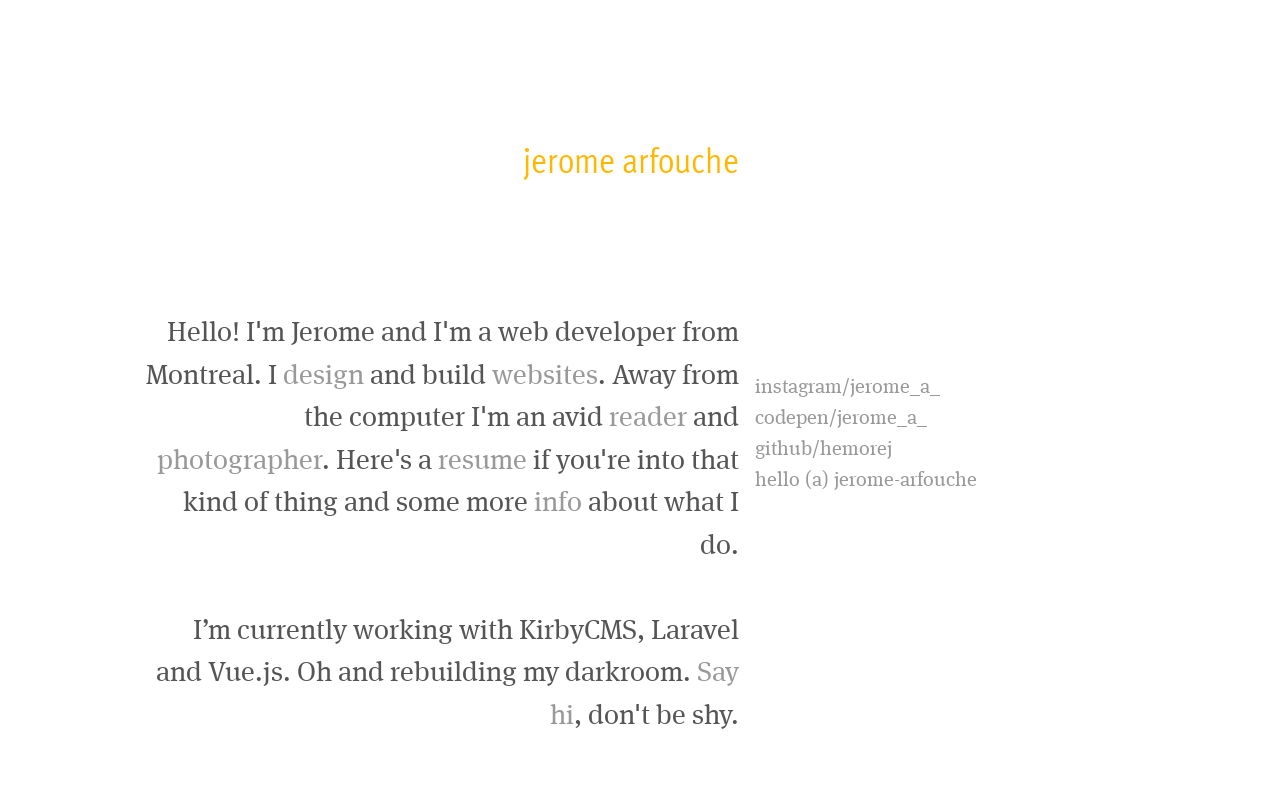Determine the bounding box coordinates for the region that must be clicked to execute the following instruction: "visit Jerome Arfouche's homepage".

[0.409, 0.183, 0.577, 0.229]